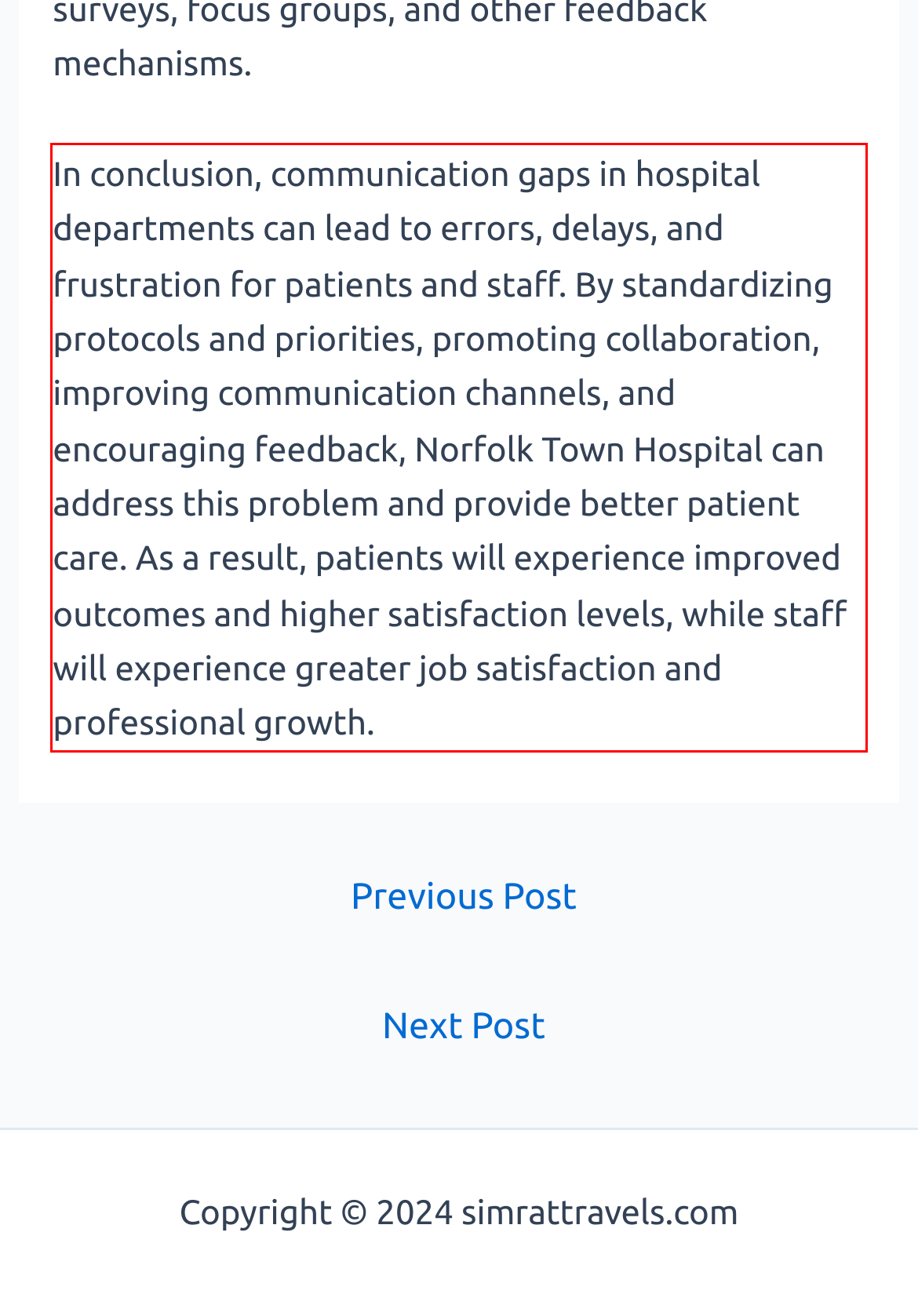Given a screenshot of a webpage containing a red bounding box, perform OCR on the text within this red bounding box and provide the text content.

In conclusion, communication gaps in hospital departments can lead to errors, delays, and frustration for patients and staff. By standardizing protocols and priorities, promoting collaboration, improving communication channels, and encouraging feedback, Norfolk Town Hospital can address this problem and provide better patient care. As a result, patients will experience improved outcomes and higher satisfaction levels, while staff will experience greater job satisfaction and professional growth.